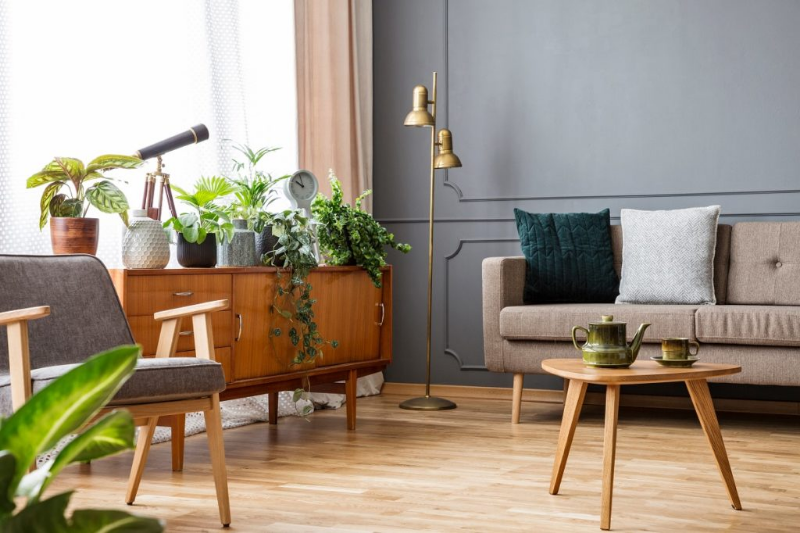What is the purpose of the sheer curtains in the room?
From the screenshot, supply a one-word or short-phrase answer.

To enhance natural light